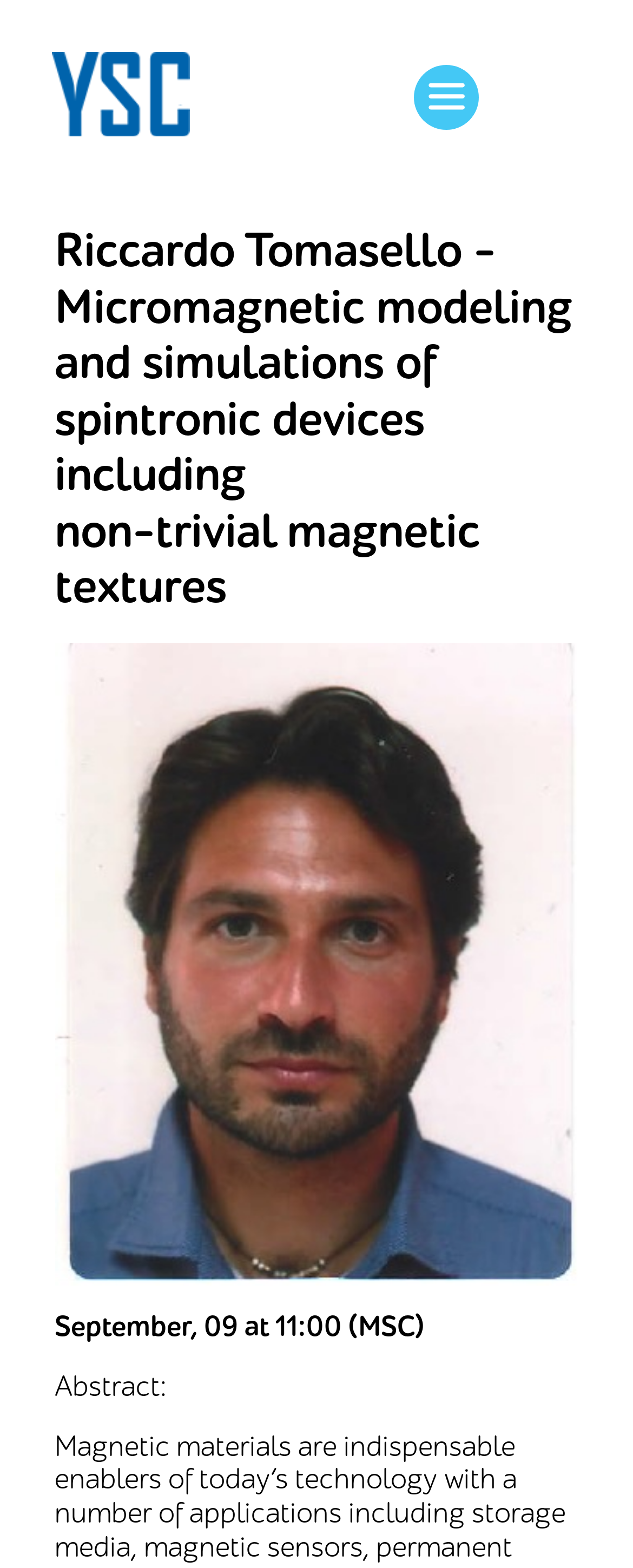Provide the bounding box coordinates for the UI element that is described by this text: "alt="YSC"". The coordinates should be in the form of four float numbers between 0 and 1: [left, top, right, bottom].

[0.082, 0.033, 0.3, 0.092]